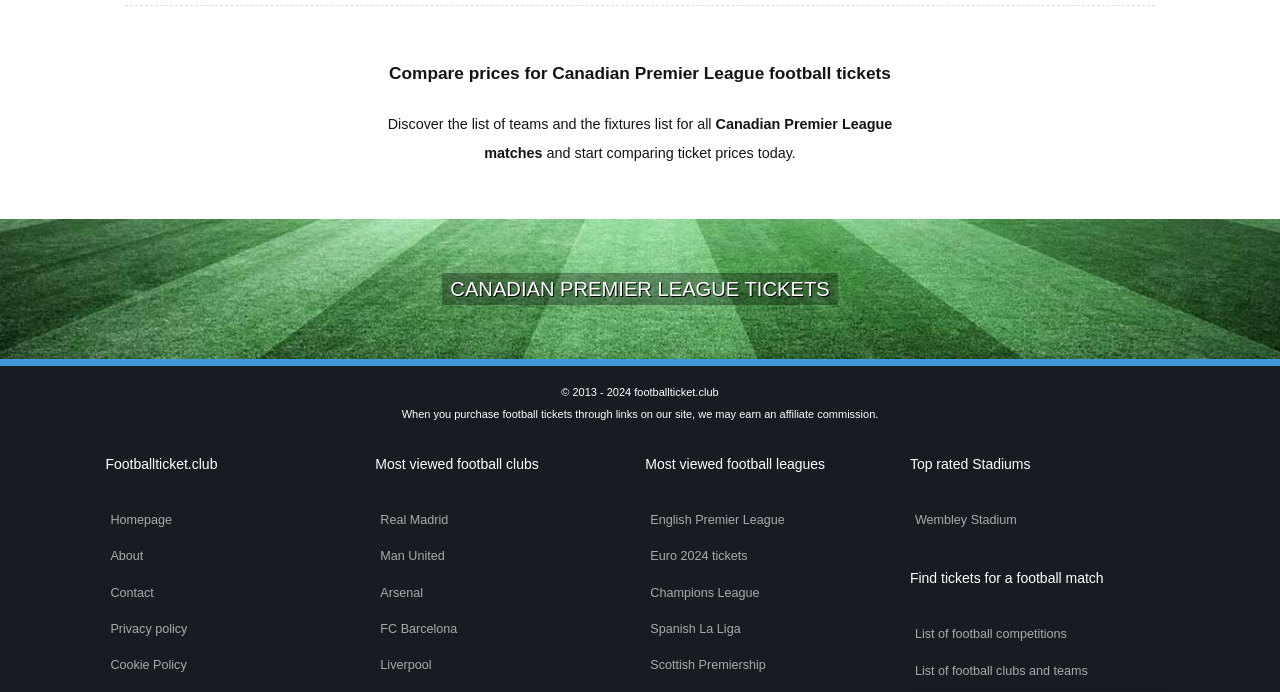Use a single word or phrase to answer the question: 
What is the purpose of this website?

Compare football ticket prices